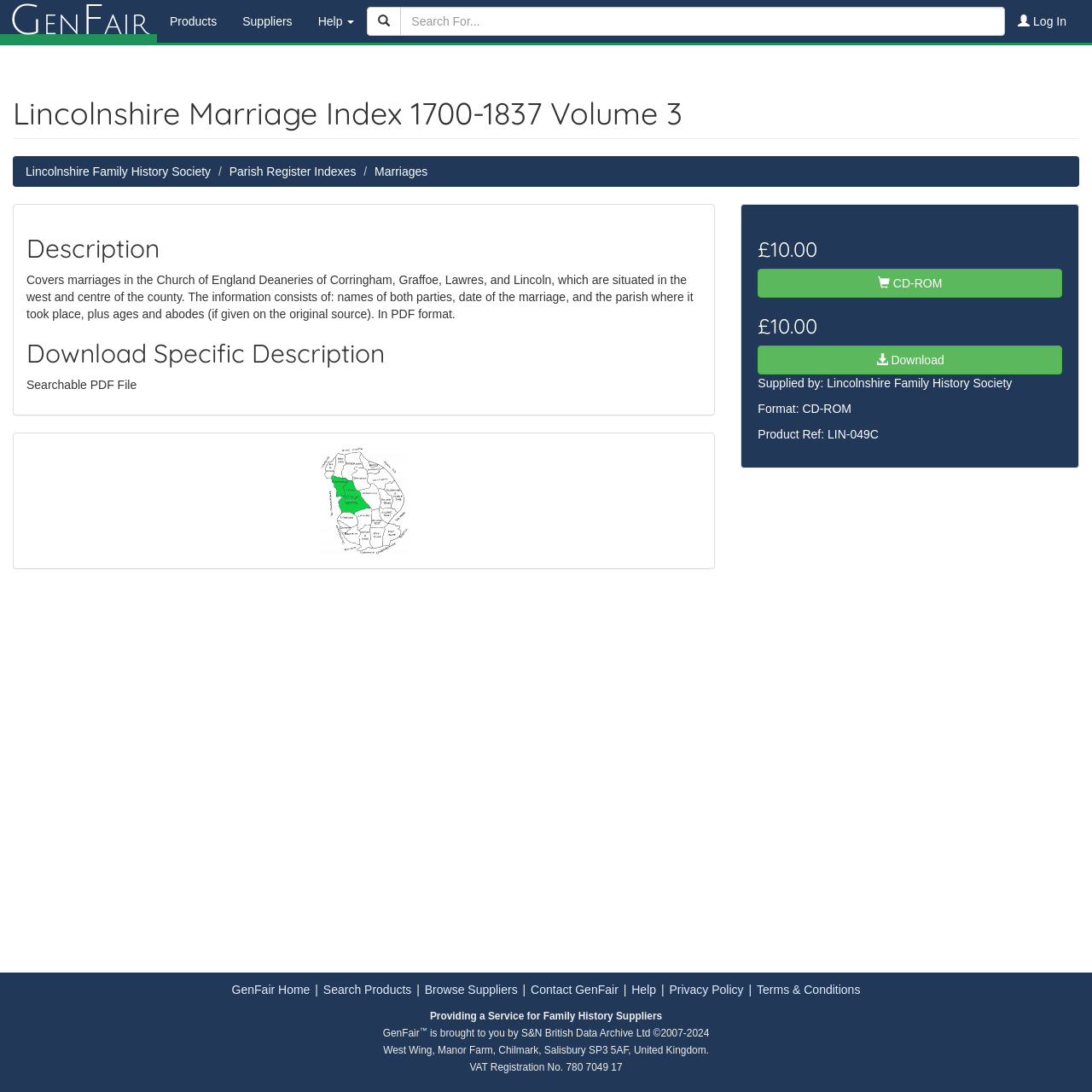Extract the top-level heading from the webpage and provide its text.

Lincolnshire Marriage Index 1700-1837 Volume 3